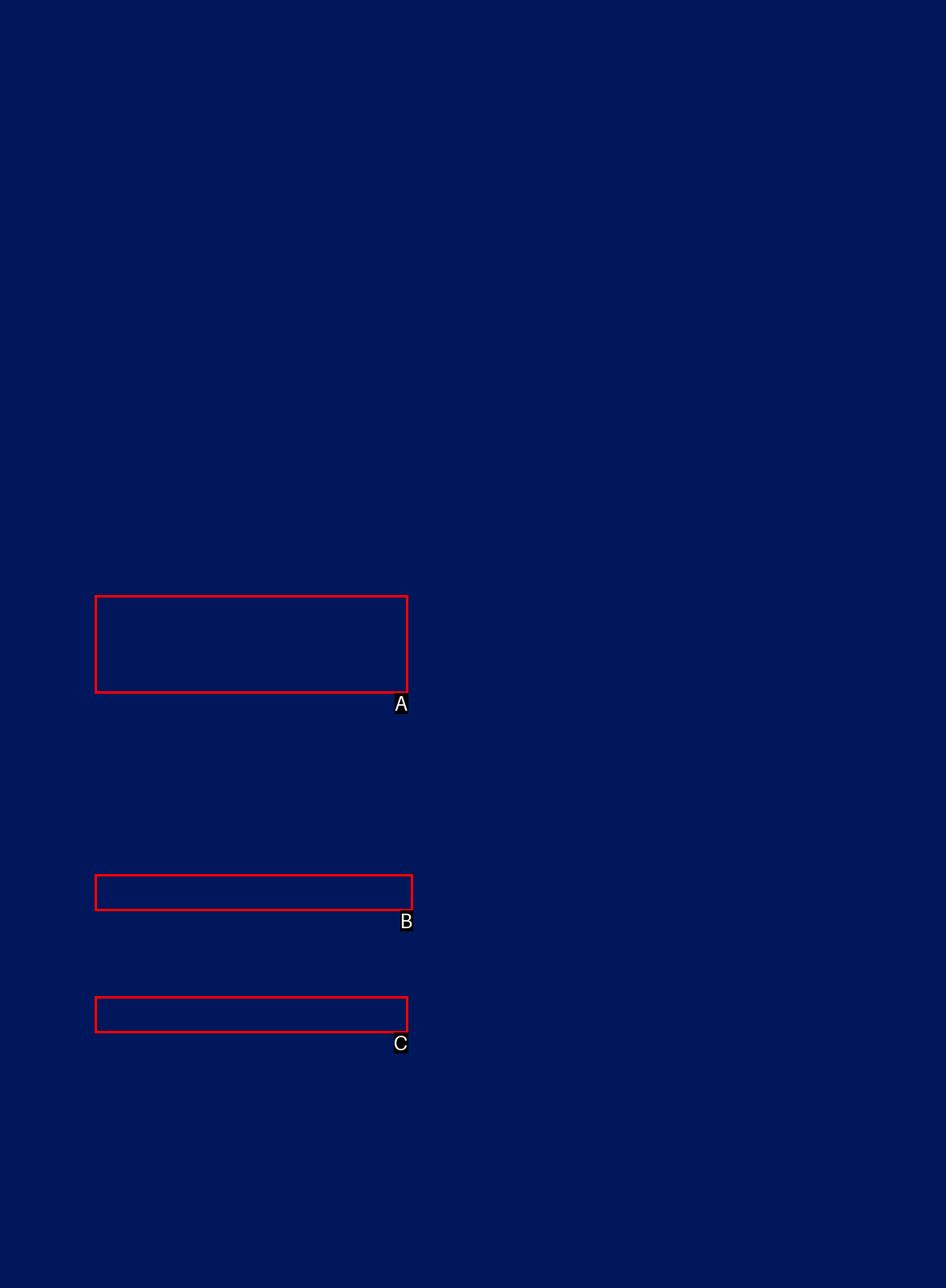Identify the bounding box that corresponds to: +27 (0) 79 886 6851
Respond with the letter of the correct option from the provided choices.

A